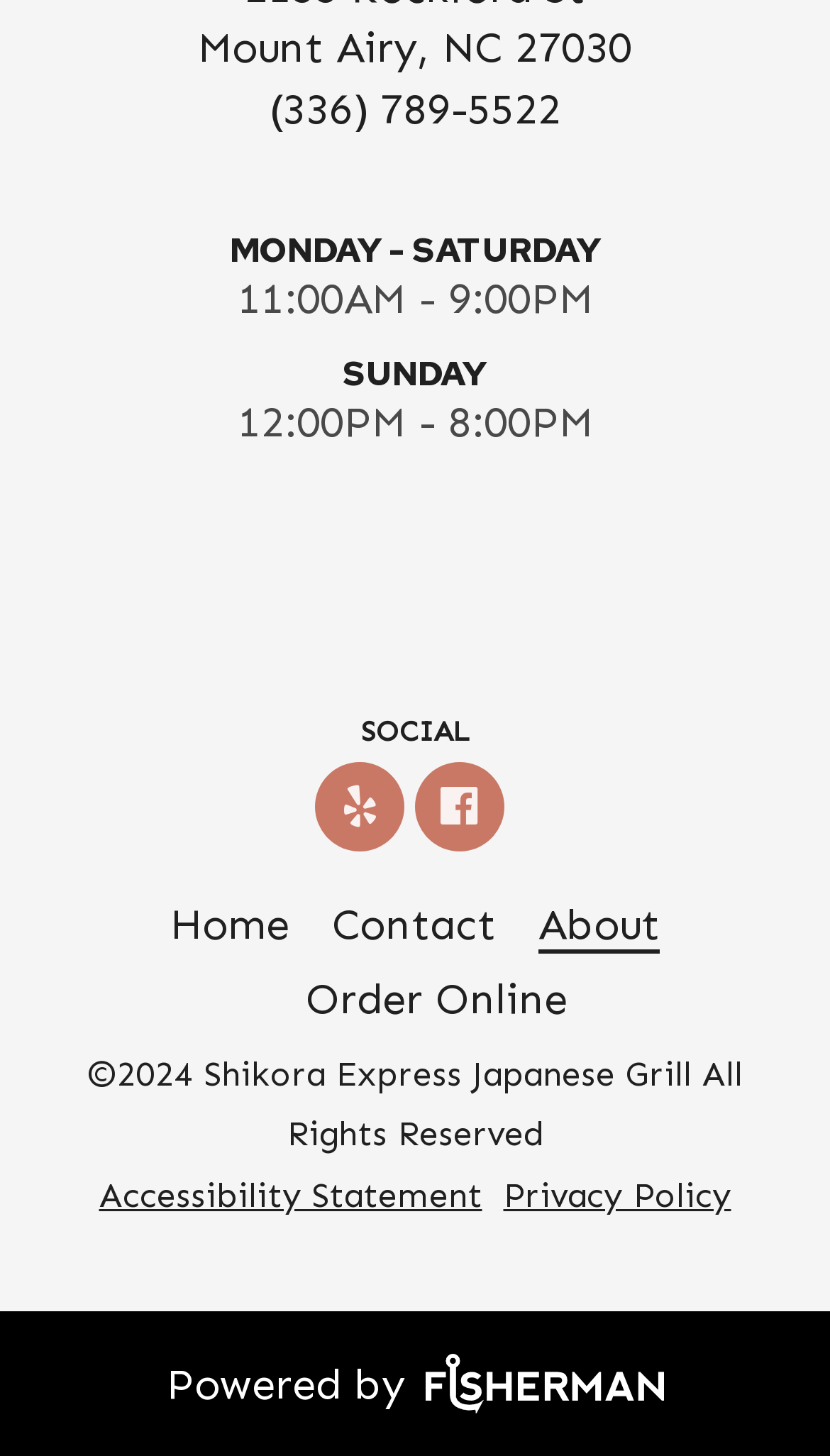What are the operating hours of the restaurant on Sundays?
Using the details shown in the screenshot, provide a comprehensive answer to the question.

The operating hours of the restaurant on Sundays can be found in the middle of the webpage, where it is displayed as 'SUNDAY 12:00PM - 8:00PM'.